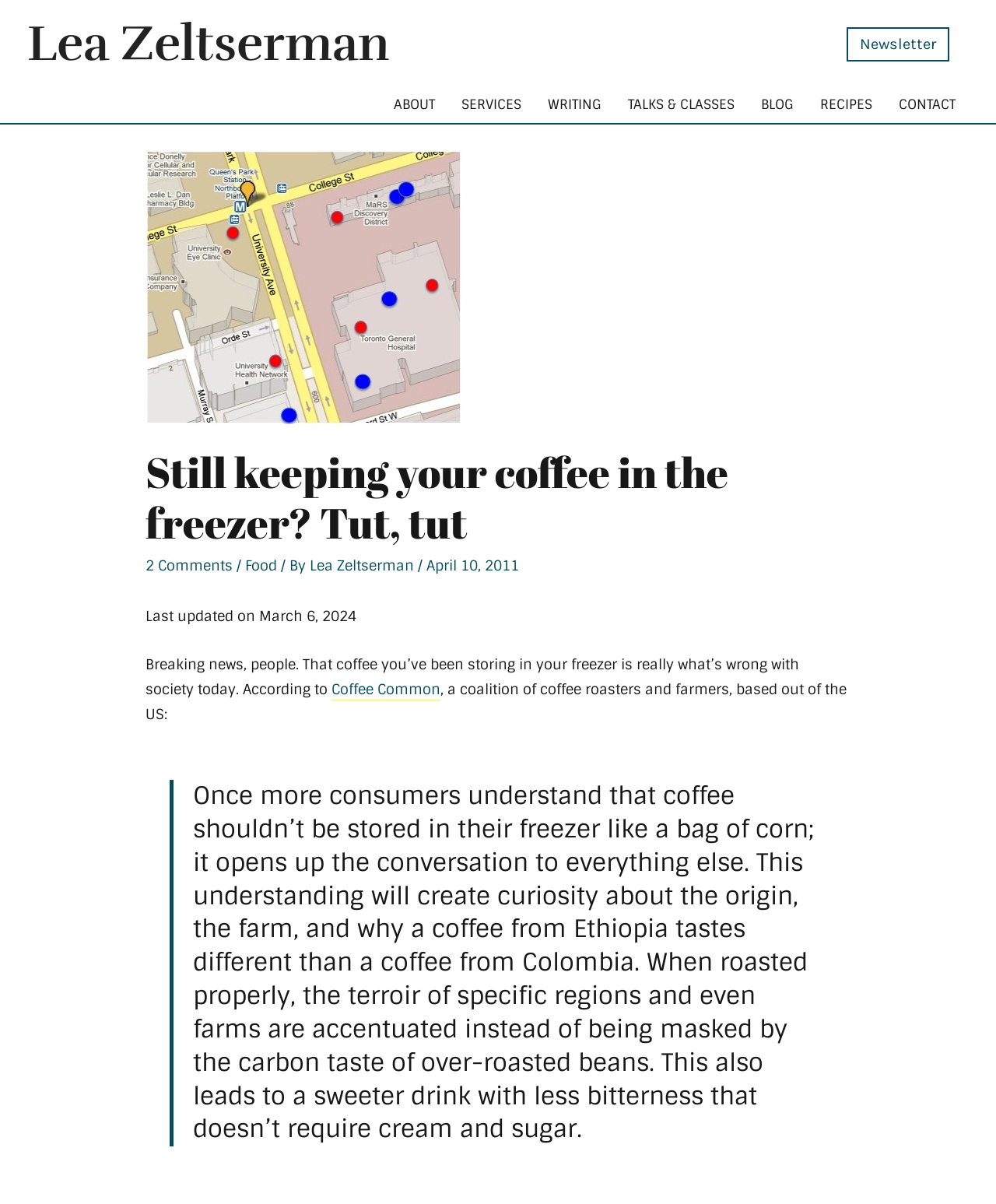Determine the bounding box coordinates for the area that needs to be clicked to fulfill this task: "Read the article by Lea Zeltserman". The coordinates must be given as four float numbers between 0 and 1, i.e., [left, top, right, bottom].

[0.027, 0.011, 0.391, 0.062]